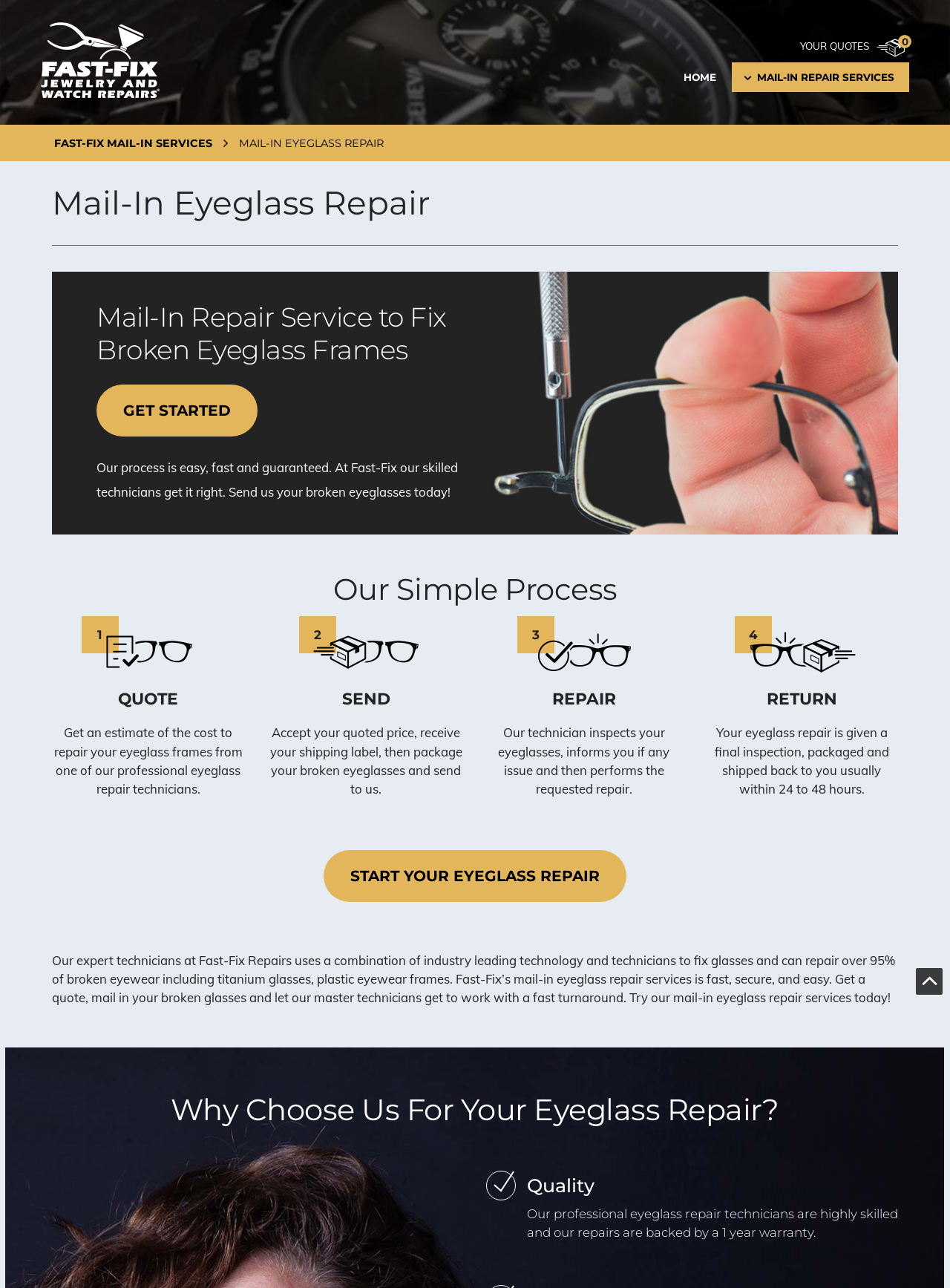What is the name of the company providing mail-in eyeglass repair services?
Offer a detailed and full explanation in response to the question.

The company name can be found in the logo at the top left corner of the webpage, which is a link with the text 'Fast-Fix Jewelry & Watch Repair Logo'. Additionally, the company name is mentioned in the heading 'Mail-In Eyeglass Repair' and in the text 'At Fast-Fix our skilled technicians get it right.'.